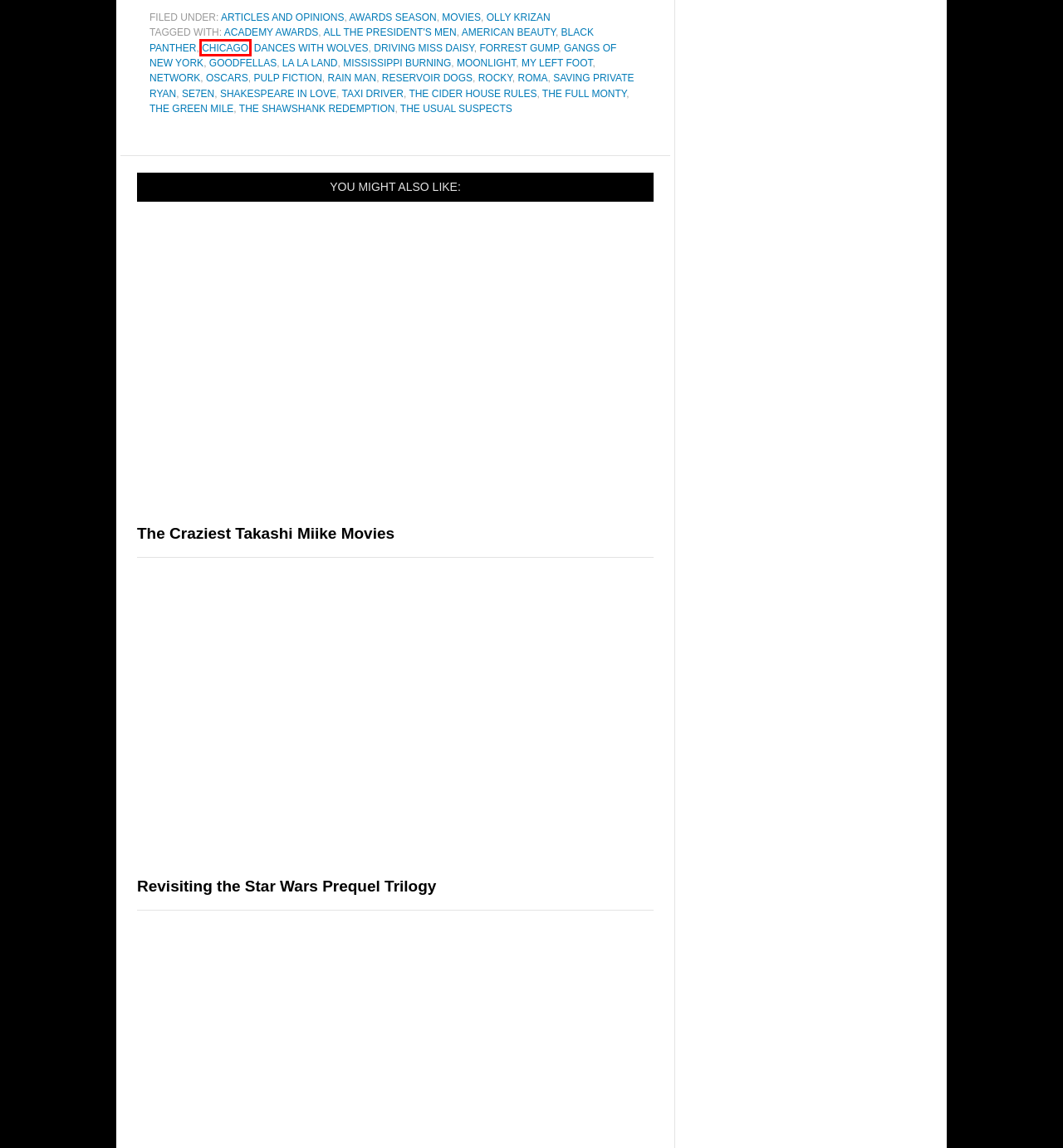You have a screenshot of a webpage with a red bounding box highlighting a UI element. Your task is to select the best webpage description that corresponds to the new webpage after clicking the element. Here are the descriptions:
A. Rocky Archives - Flickering Myth
B. forrest gump Archives - Flickering Myth
C. Pulp Fiction Archives - Flickering Myth
D. Se7en Archives - Flickering Myth
E. American Beauty Archives - Flickering Myth
F. Driving Miss Daisy Archives - Flickering Myth
G. Chicago Archives - Flickering Myth
H. Rain Man Archives - Flickering Myth

G